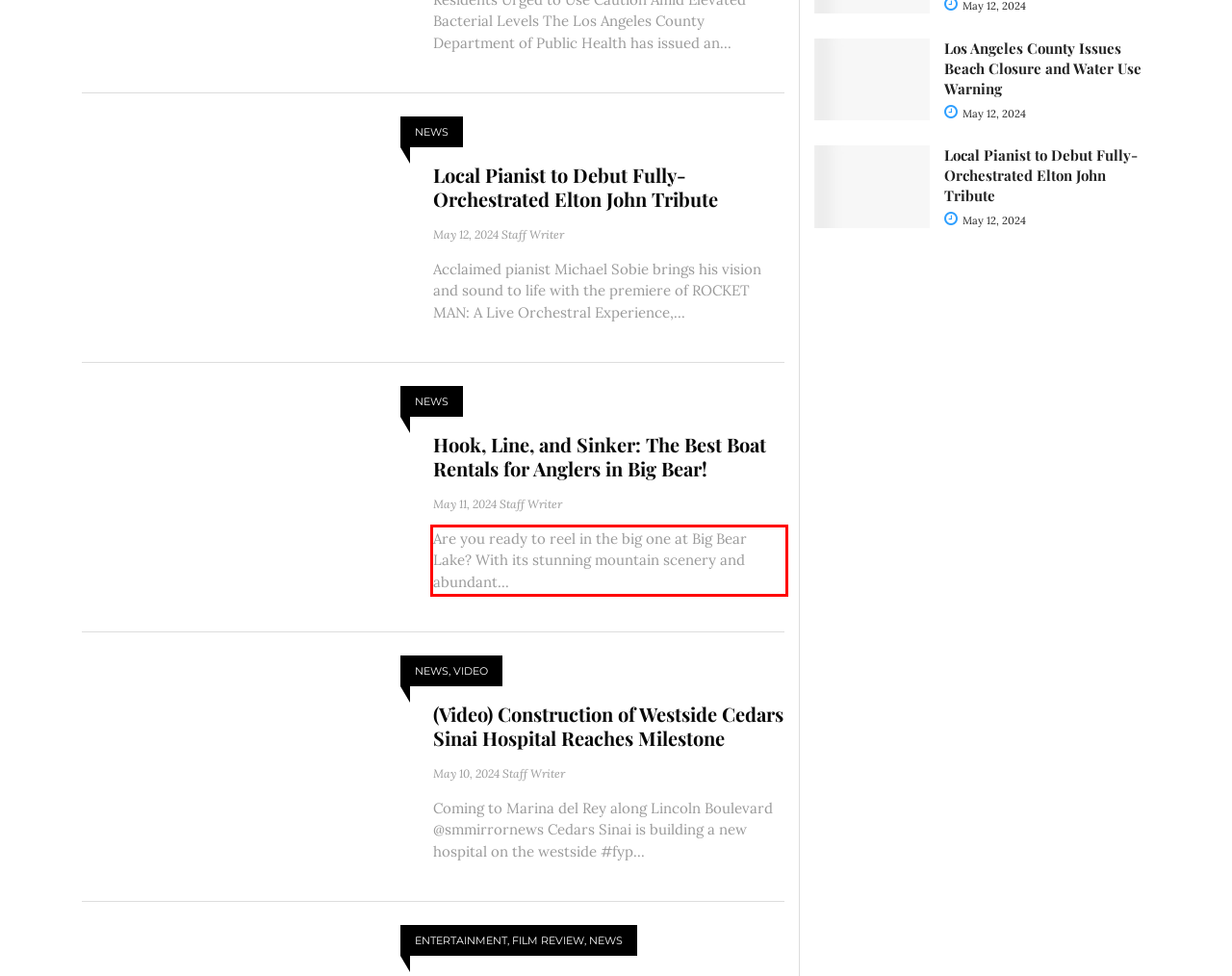Observe the screenshot of the webpage that includes a red rectangle bounding box. Conduct OCR on the content inside this red bounding box and generate the text.

Are you ready to reel in the big one at Big Bear Lake? With its stunning mountain scenery and abundant...